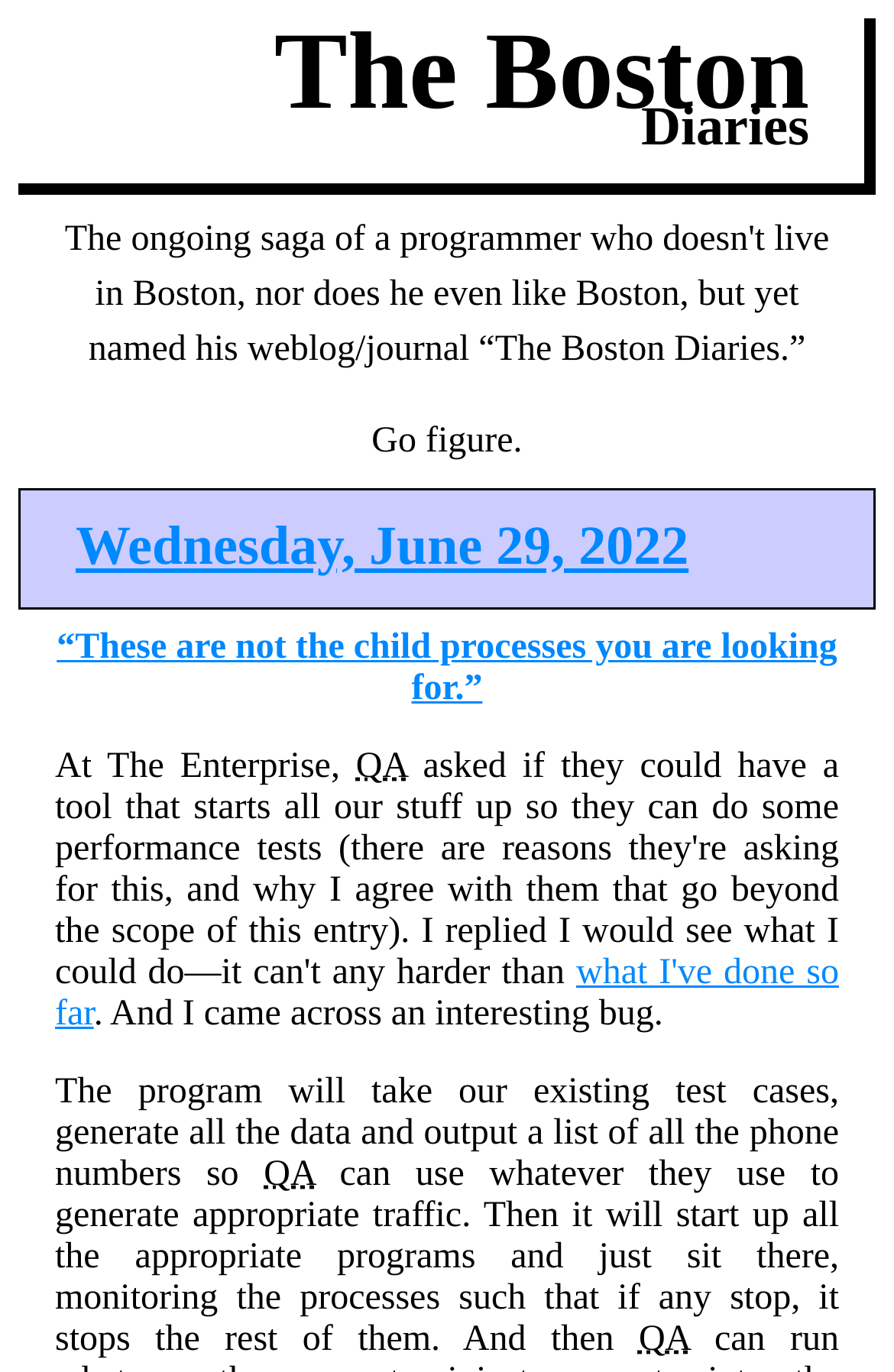Please answer the following question using a single word or phrase: 
How many links are there in the diary entry?

3